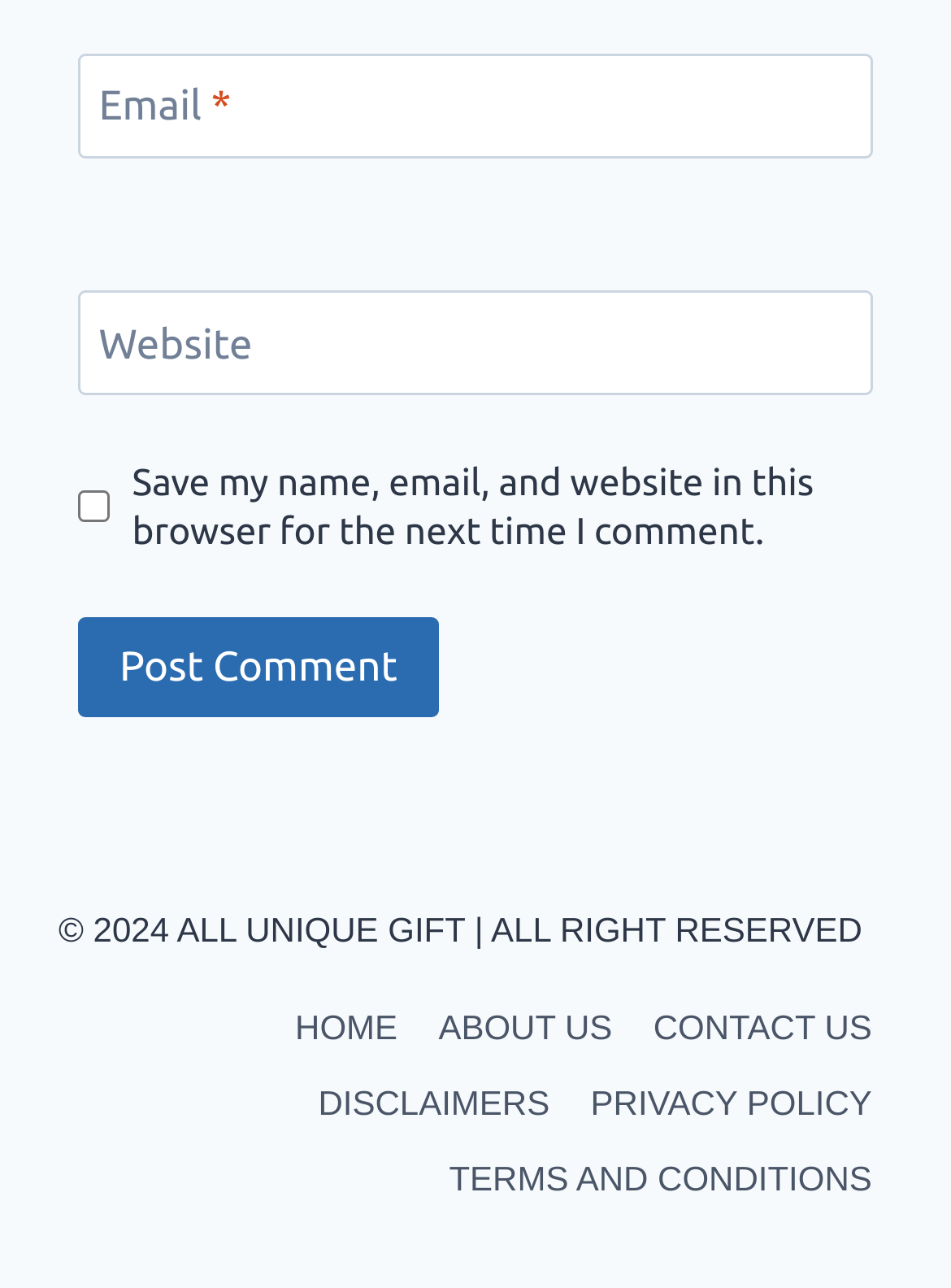Locate the coordinates of the bounding box for the clickable region that fulfills this instruction: "Visit the home page".

[0.289, 0.769, 0.44, 0.827]